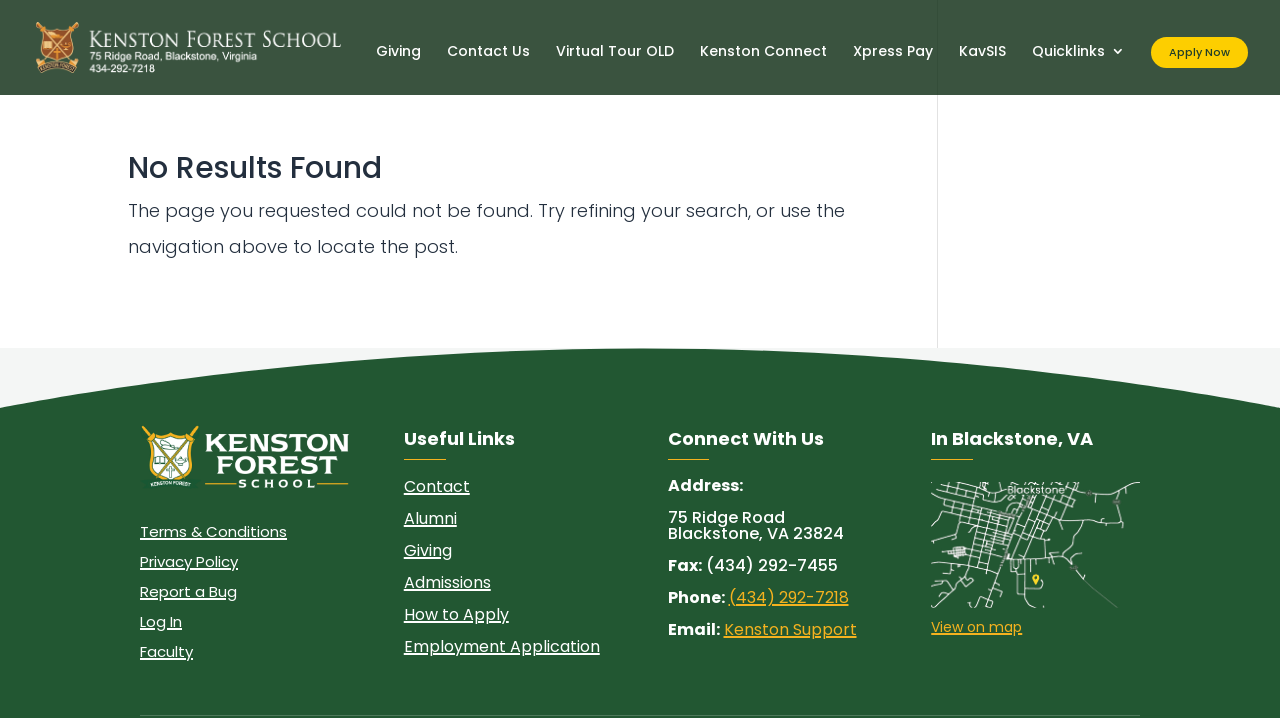Please provide the bounding box coordinate of the region that matches the element description: Employment Application. Coordinates should be in the format (top-left x, top-left y, bottom-right x, bottom-right y) and all values should be between 0 and 1.

[0.315, 0.884, 0.469, 0.916]